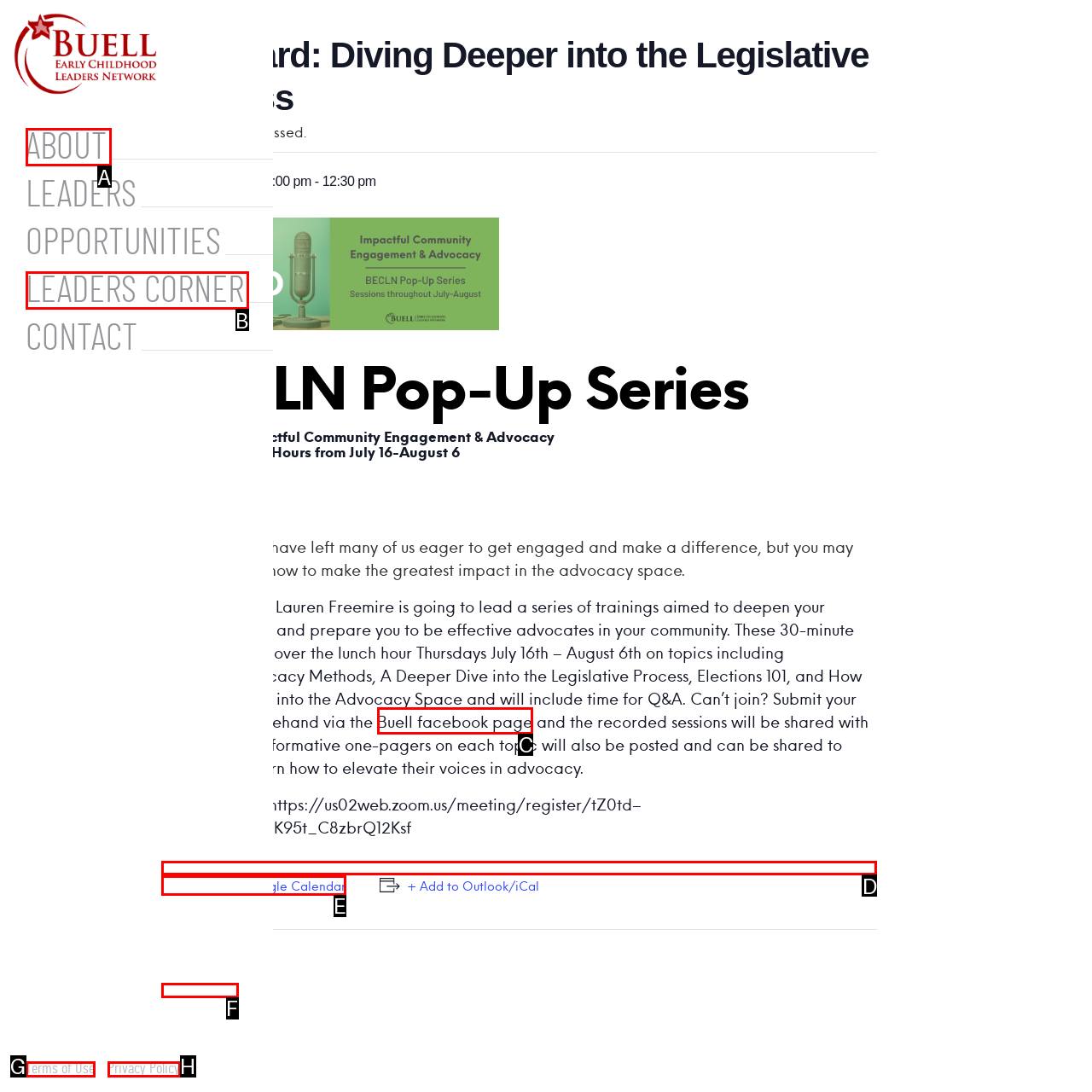Identify the appropriate lettered option to execute the following task: Visit Buell facebook page
Respond with the letter of the selected choice.

C